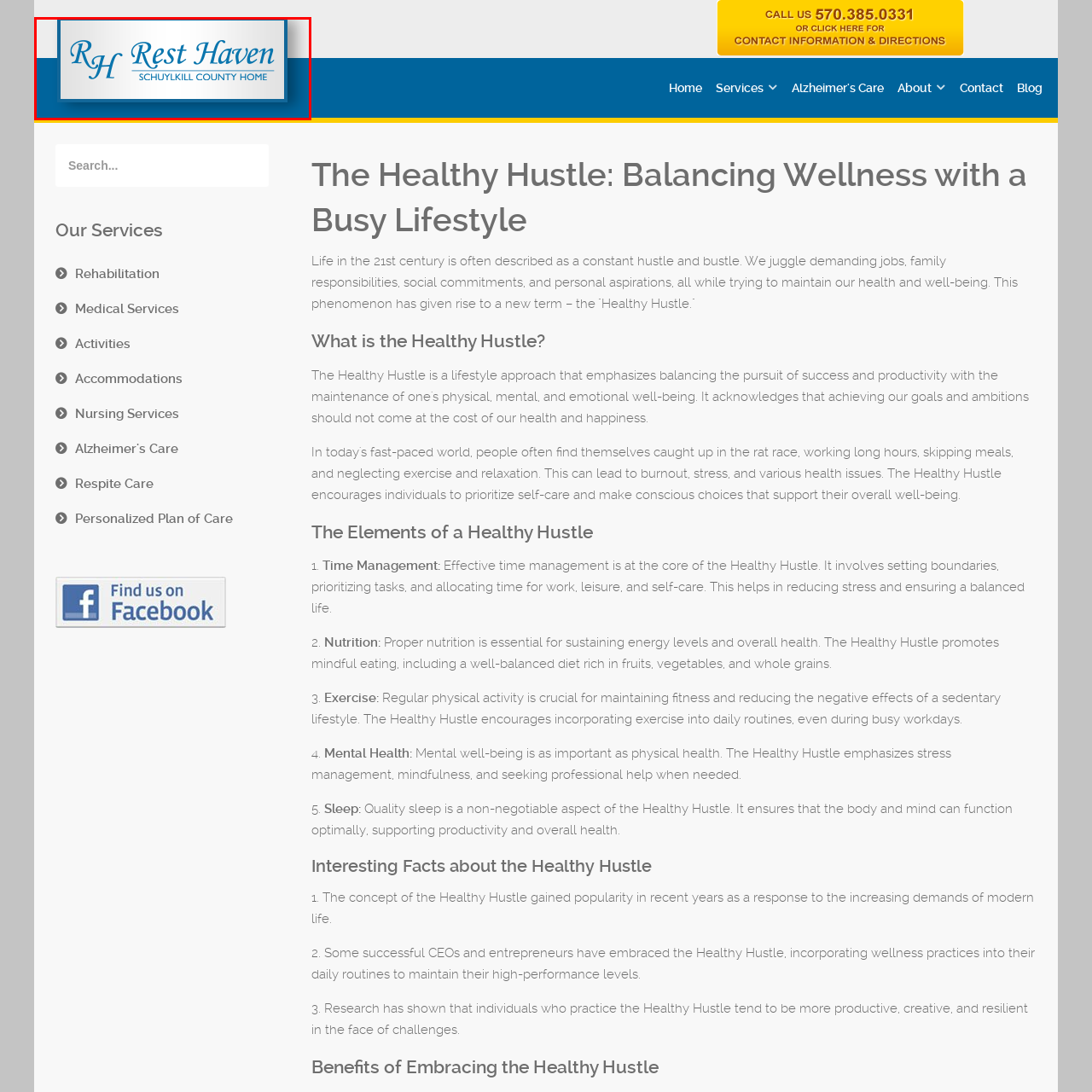Look at the image enclosed within the red outline and answer the question with a single word or phrase:
What colors are used in the logo's background?

Blue and white